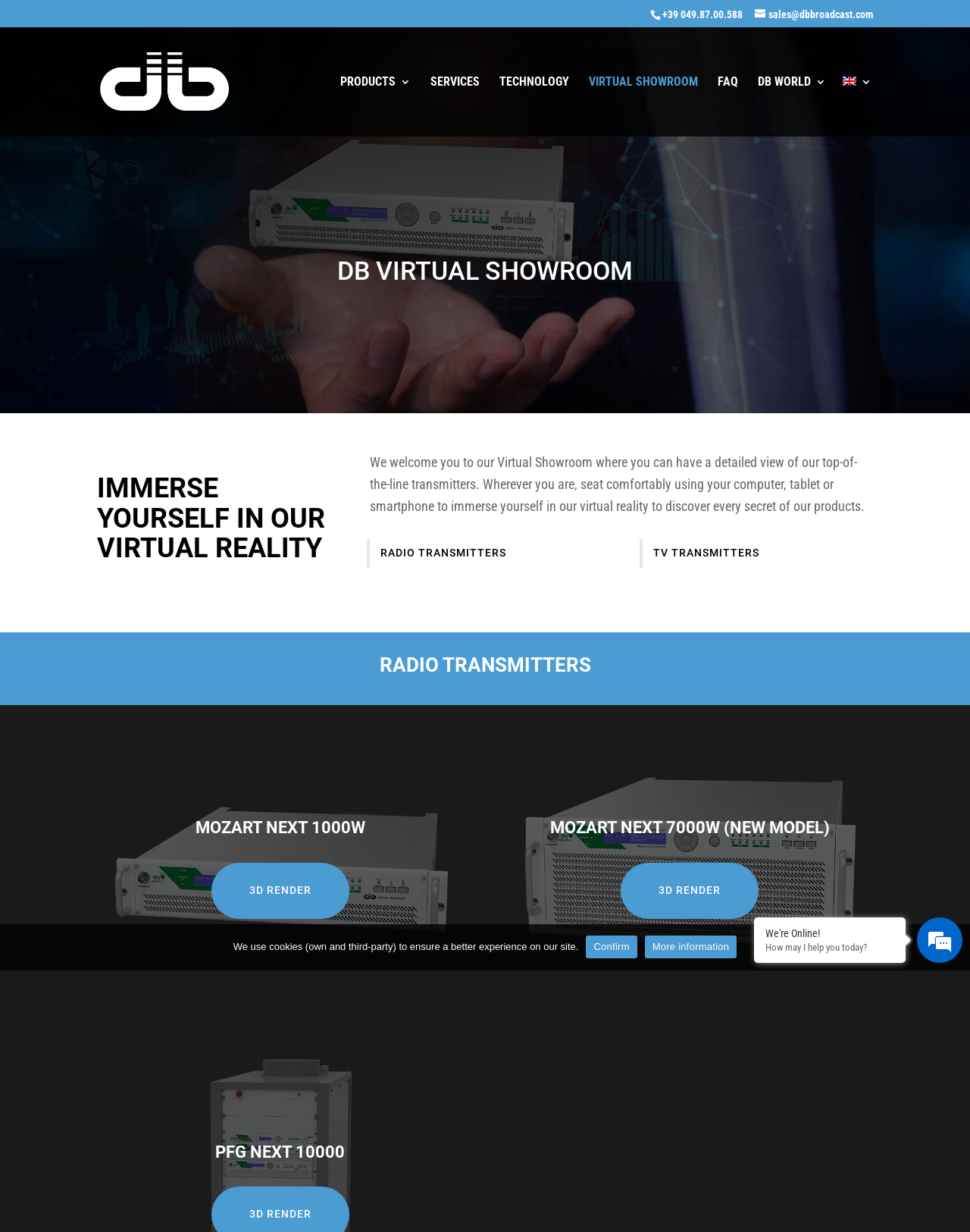Find the bounding box coordinates of the element I should click to carry out the following instruction: "View the 3D render of MOZART NEXT 1000W".

[0.218, 0.7, 0.36, 0.746]